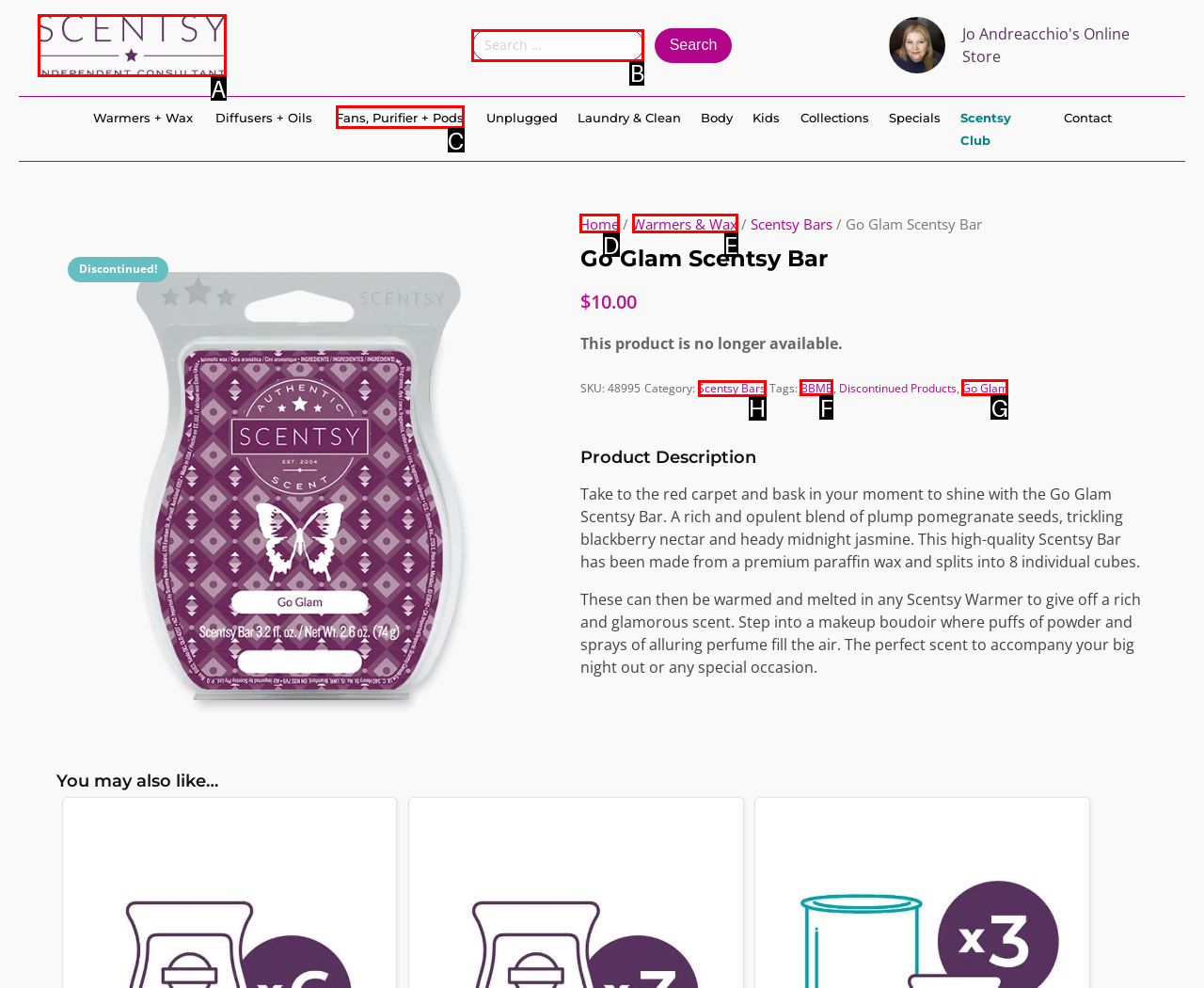Point out the option that needs to be clicked to fulfill the following instruction: Explore Scentsy Bars category
Answer with the letter of the appropriate choice from the listed options.

H